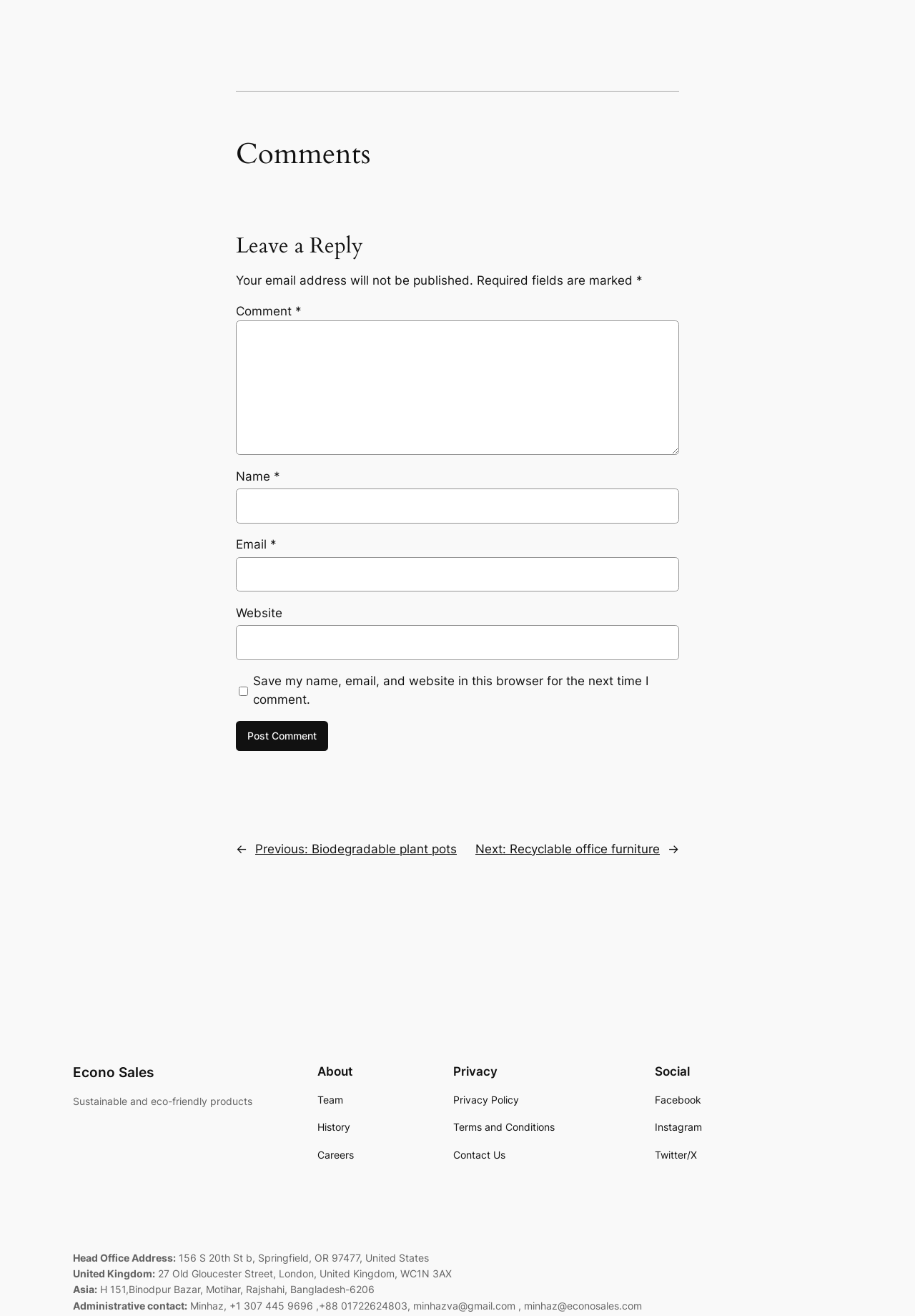Please identify the bounding box coordinates of the element that needs to be clicked to perform the following instruction: "Visit the Econo Sales website".

[0.08, 0.808, 0.168, 0.821]